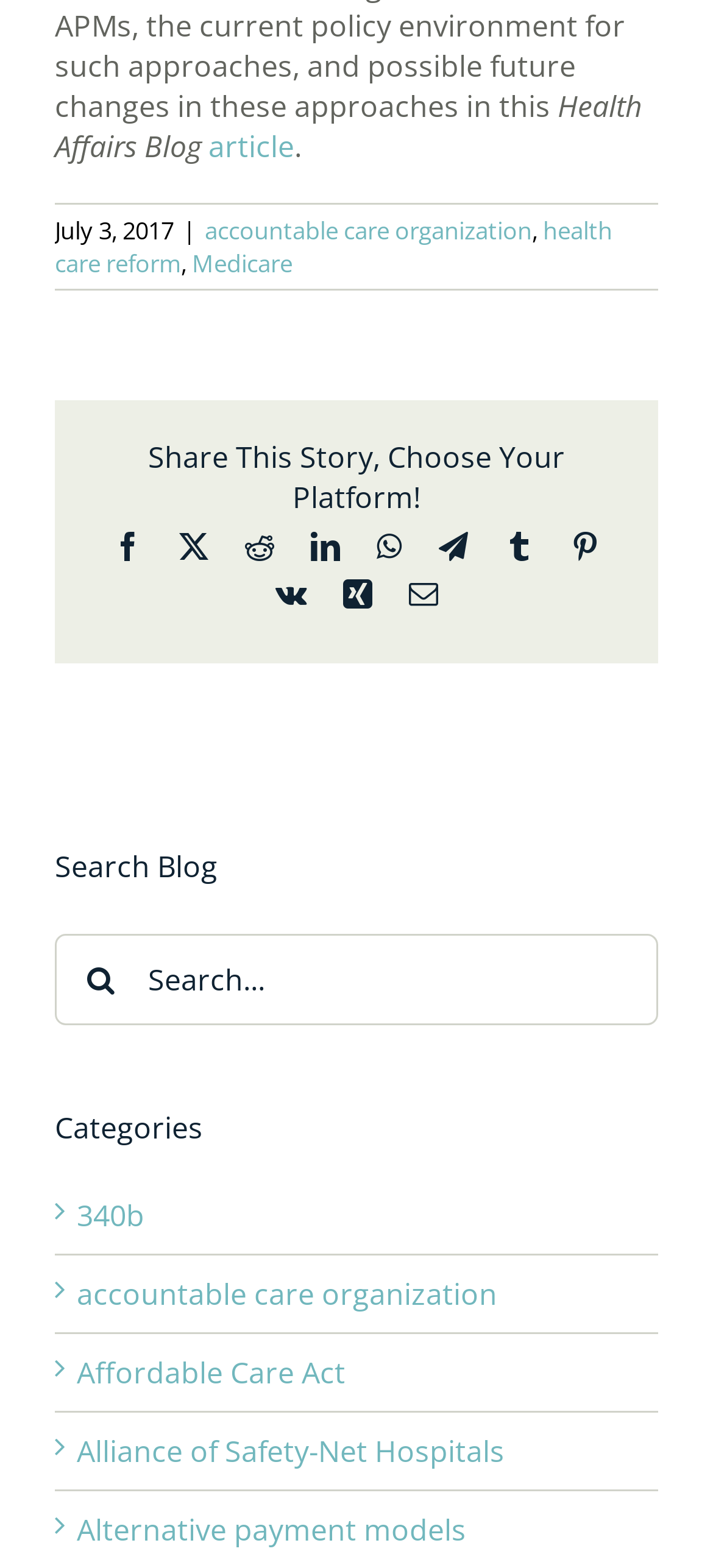What is the purpose of the search box?
Please look at the screenshot and answer in one word or a short phrase.

Search Blog